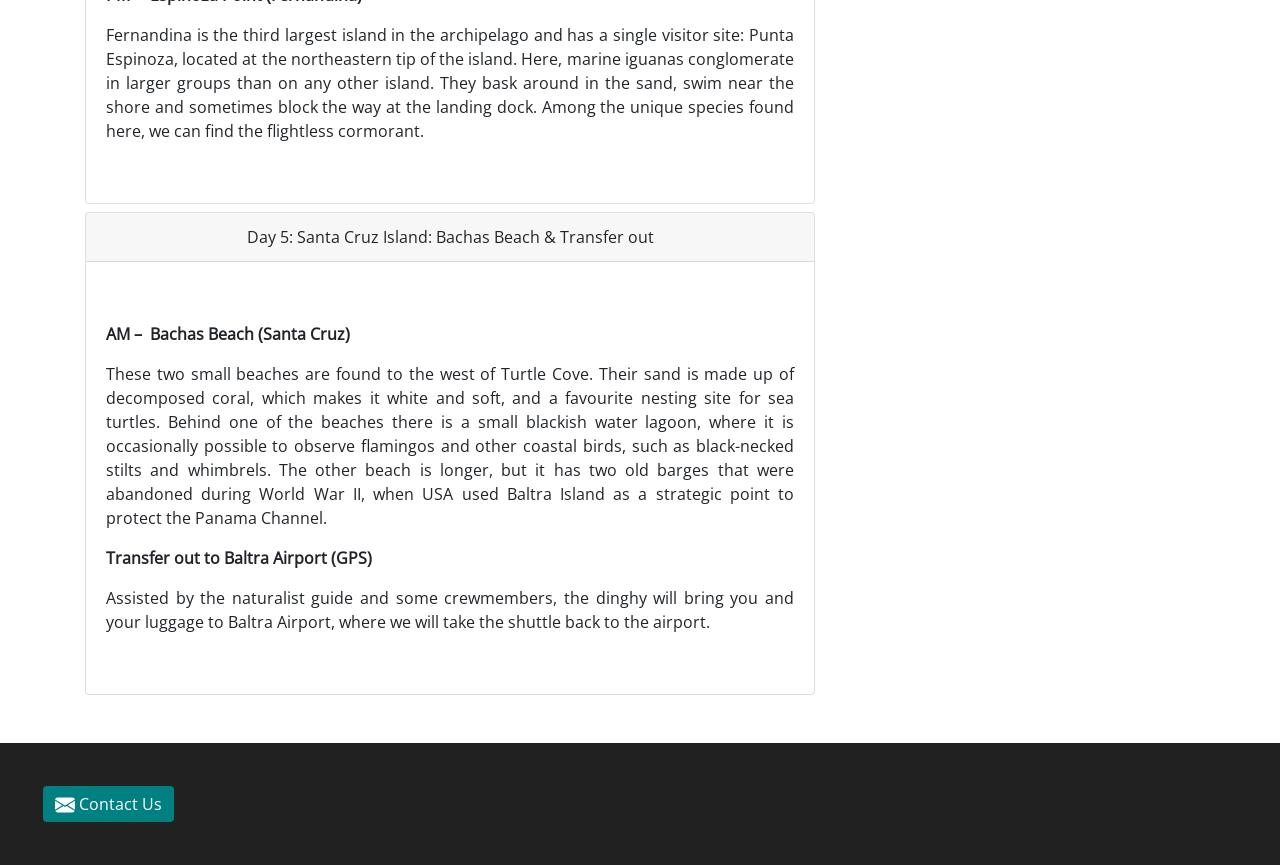What is the third largest island in the archipelago?
Using the information from the image, provide a comprehensive answer to the question.

According to the text, Fernandina is the third largest island in the archipelago, which has a single visitor site: Punta Espinoza, located at the northeastern tip of the island.